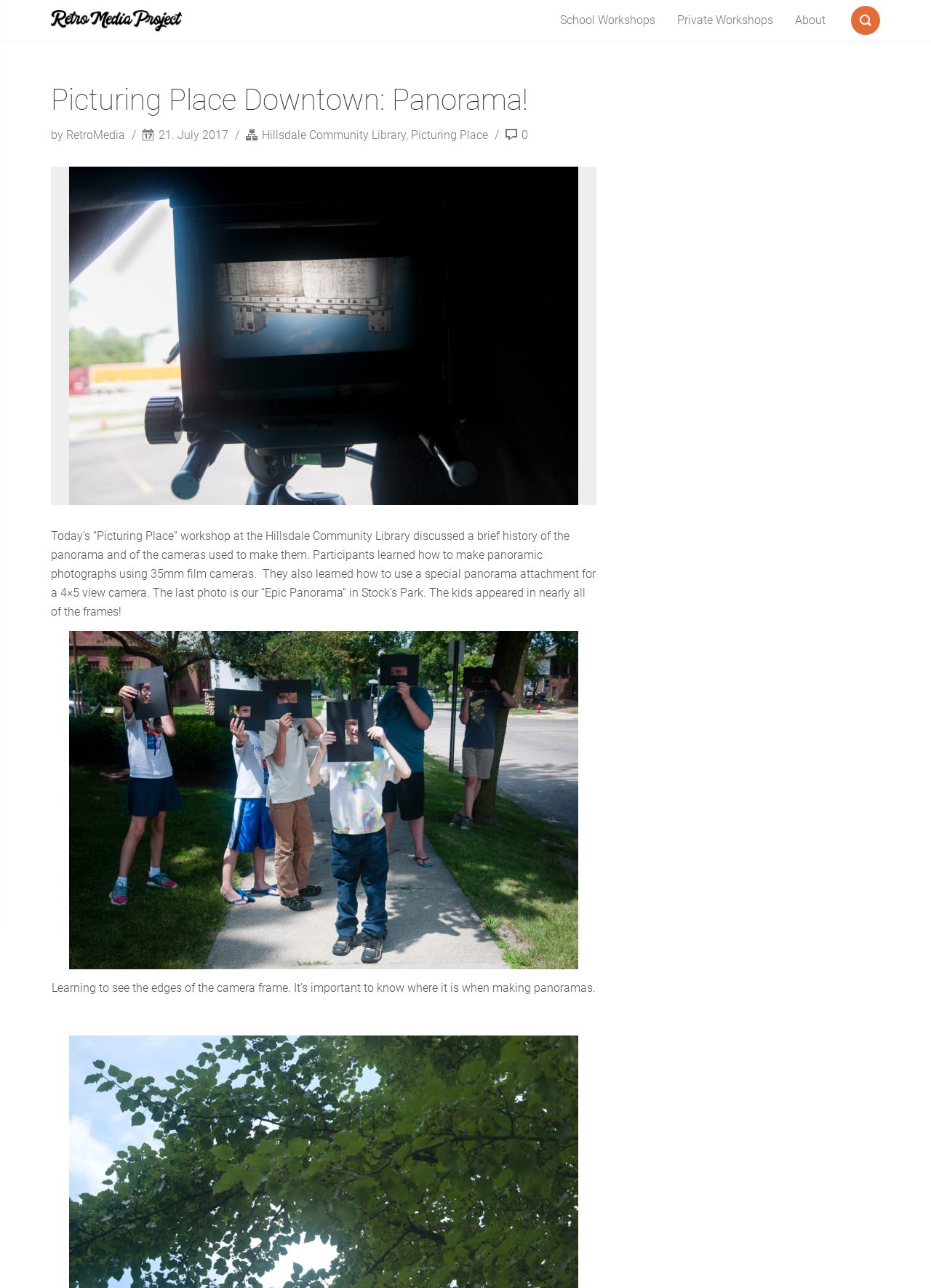What is the purpose of the panorama attachment? Analyze the screenshot and reply with just one word or a short phrase.

to make panoramic photographs